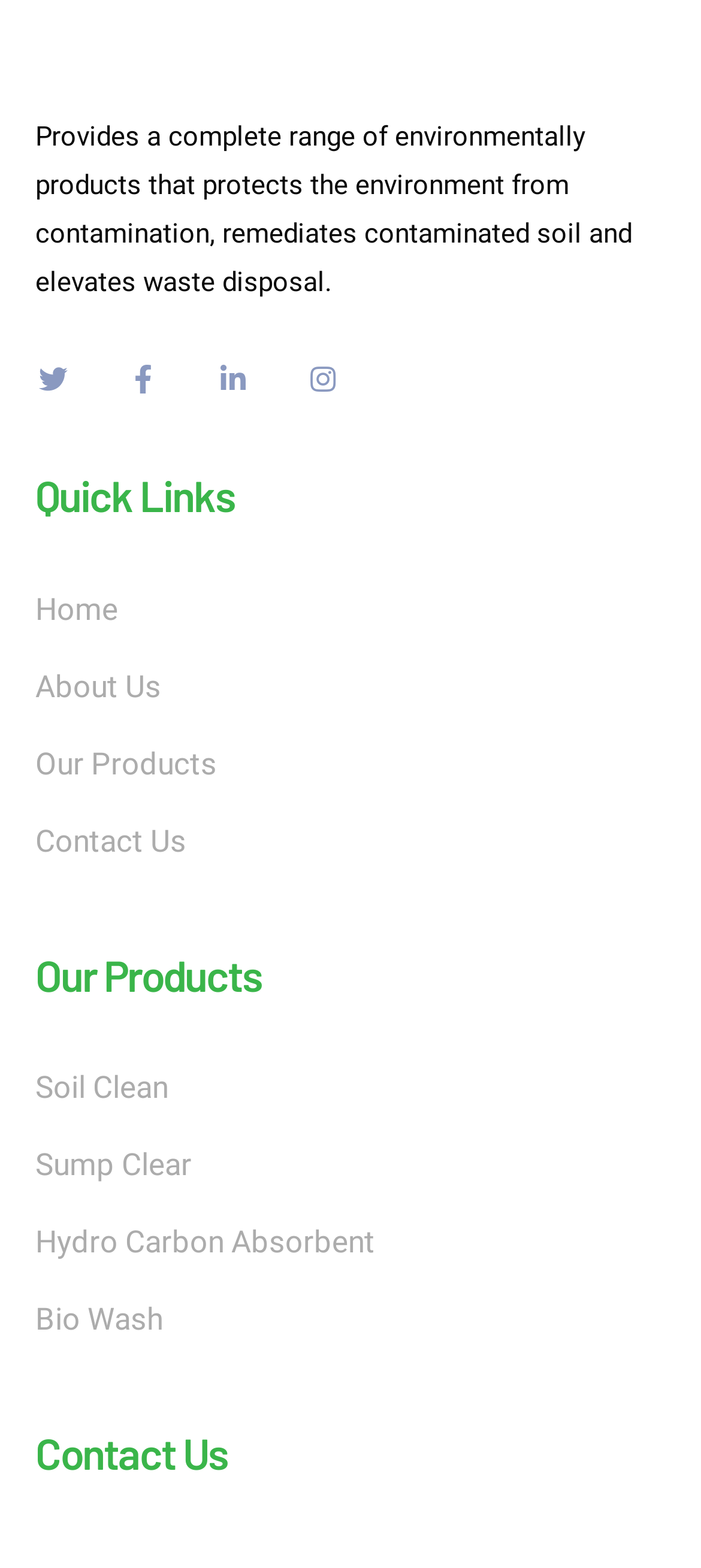Using the image as a reference, answer the following question in as much detail as possible:
What is the third product listed?

The link elements under the 'Our Products' heading are 'Soil Clean', 'Sump Clear', 'Hydro Carbon Absorbent', and 'Bio Wash', so the third product listed is 'Hydro Carbon Absorbent'.